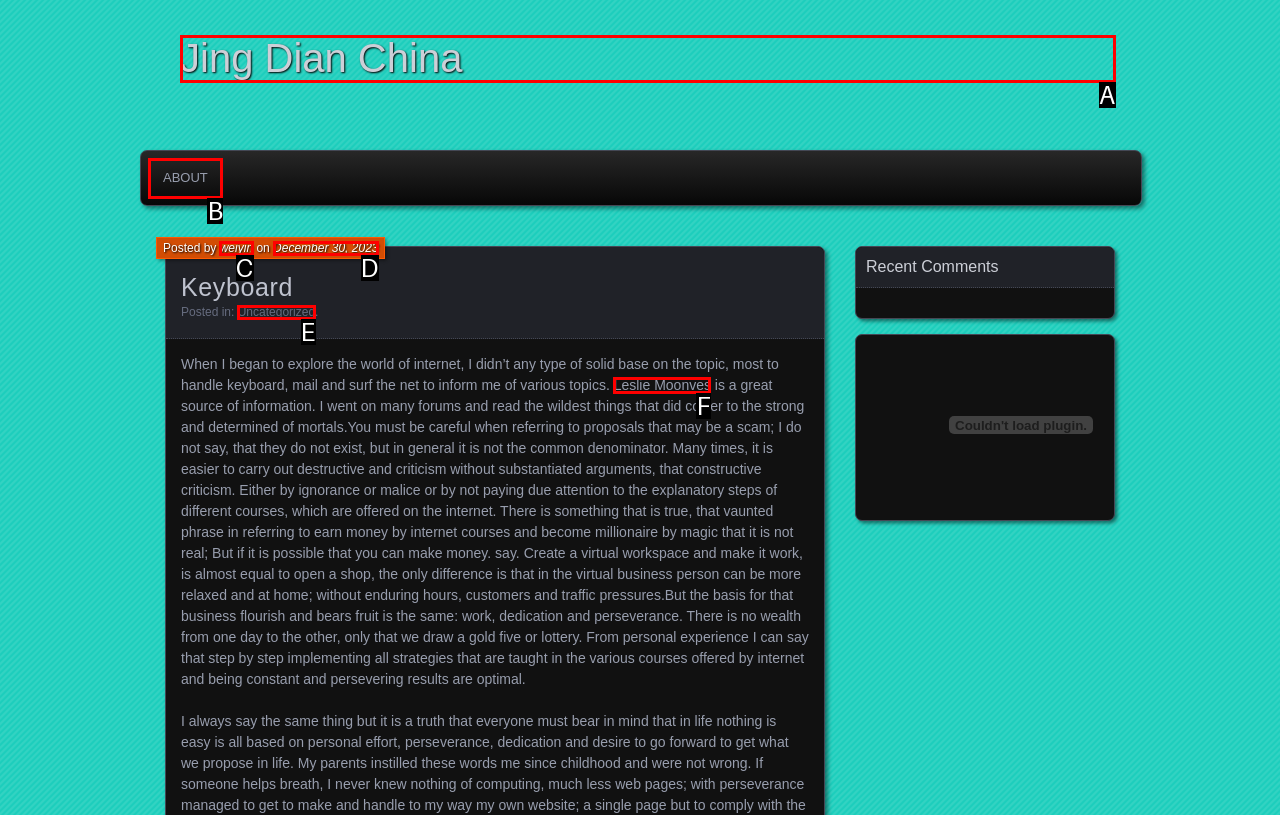Which HTML element matches the description: Subscribe?
Reply with the letter of the correct choice.

None